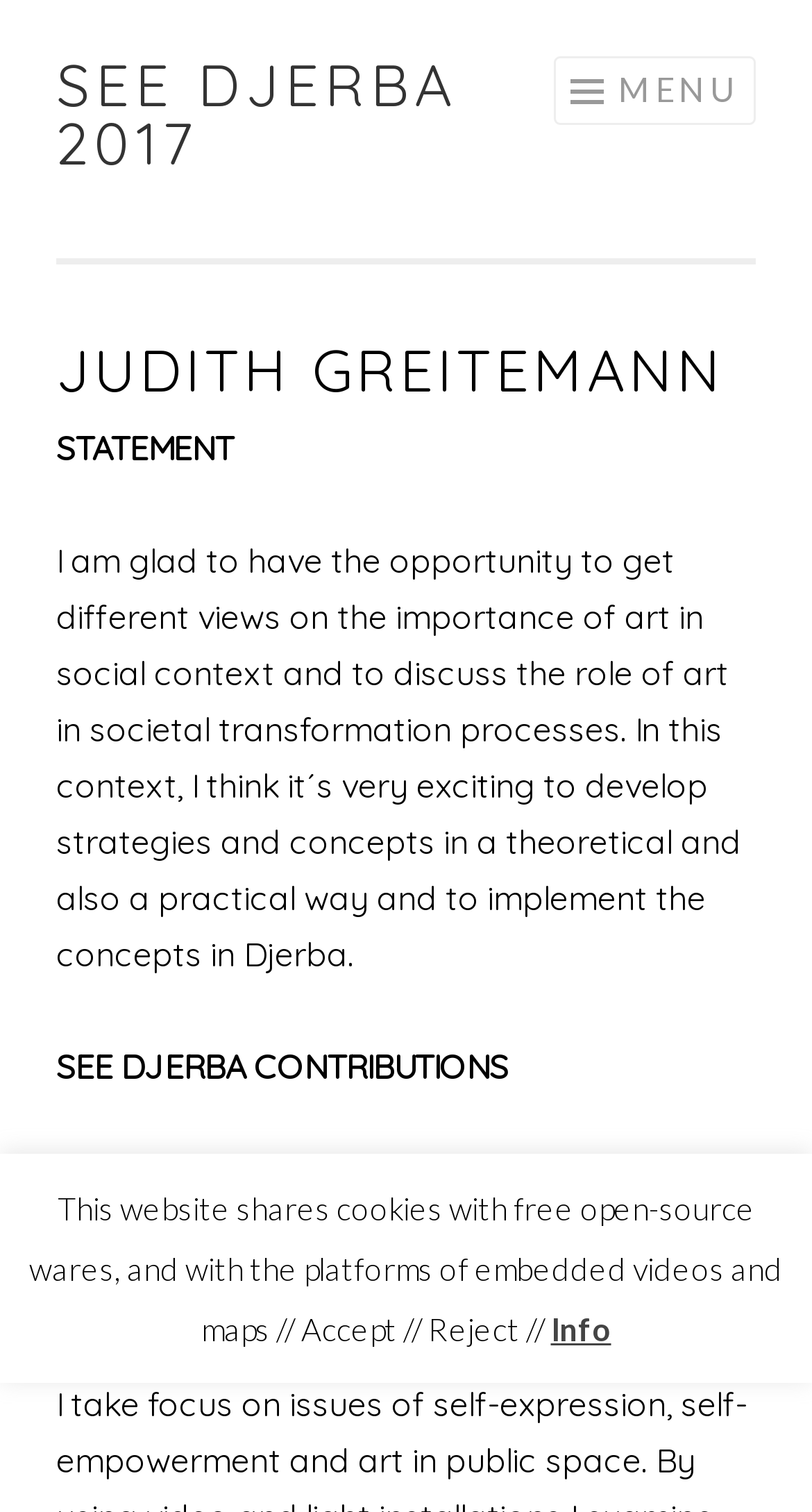Identify the bounding box for the UI element described as: "Text". Ensure the coordinates are four float numbers between 0 and 1, formatted as [left, top, right, bottom].

None